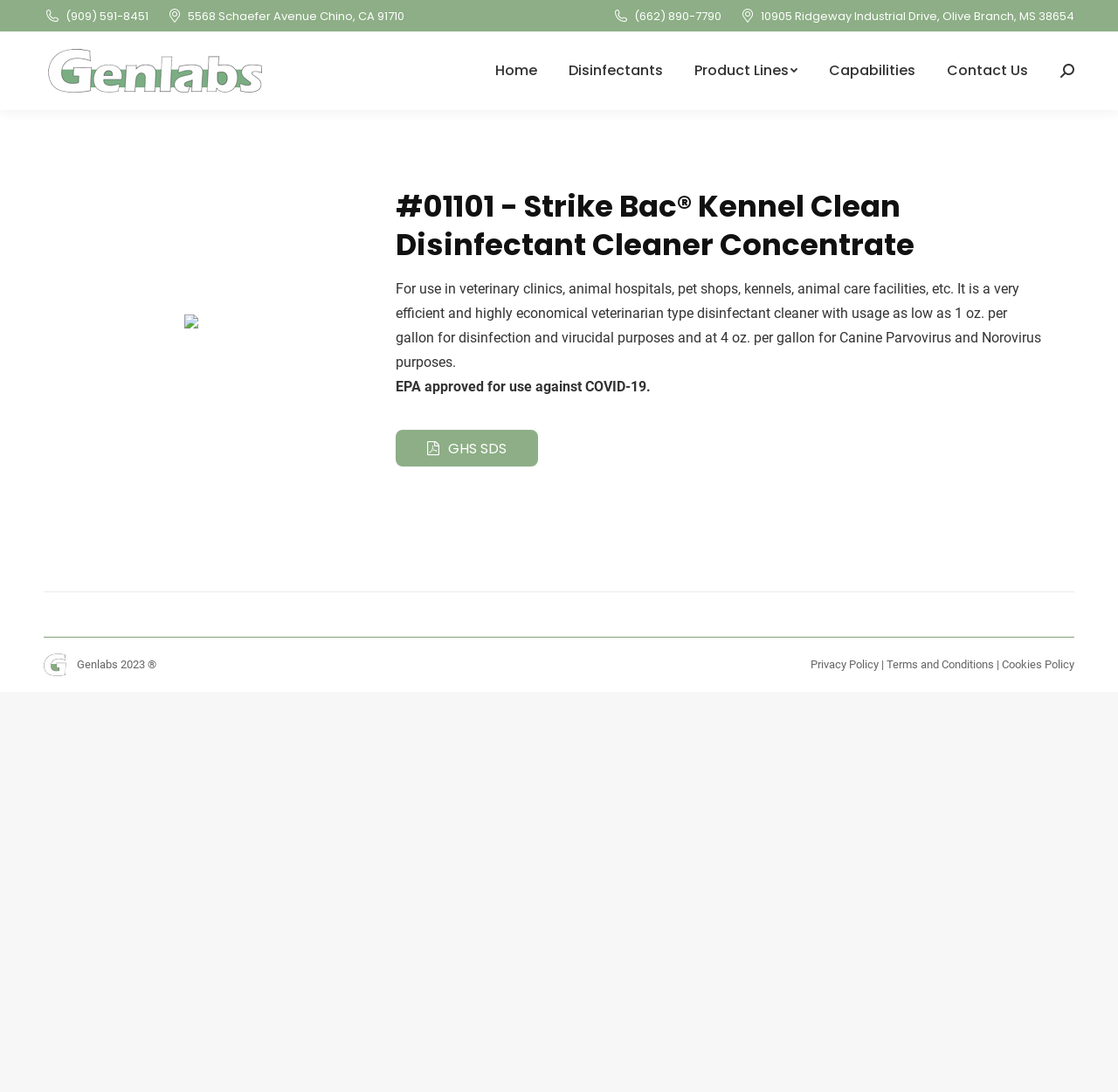Based on the element description Home, identify the bounding box coordinates for the UI element. The coordinates should be in the format (top-left x, top-left y, bottom-right x, bottom-right y) and within the 0 to 1 range.

[0.44, 0.03, 0.484, 0.086]